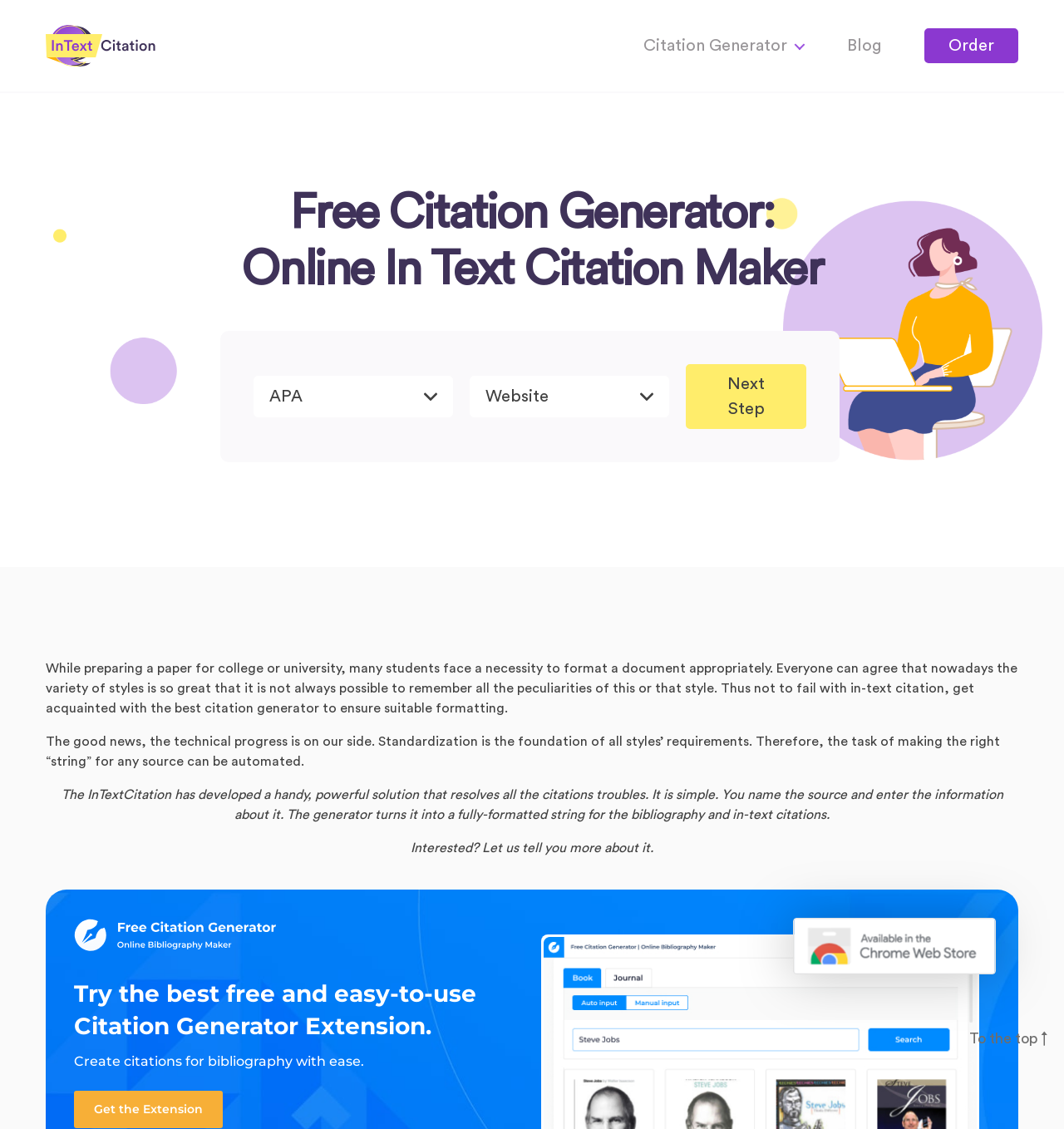What is the purpose of the citation generator?
Look at the image and answer the question using a single word or phrase.

To format academic papers